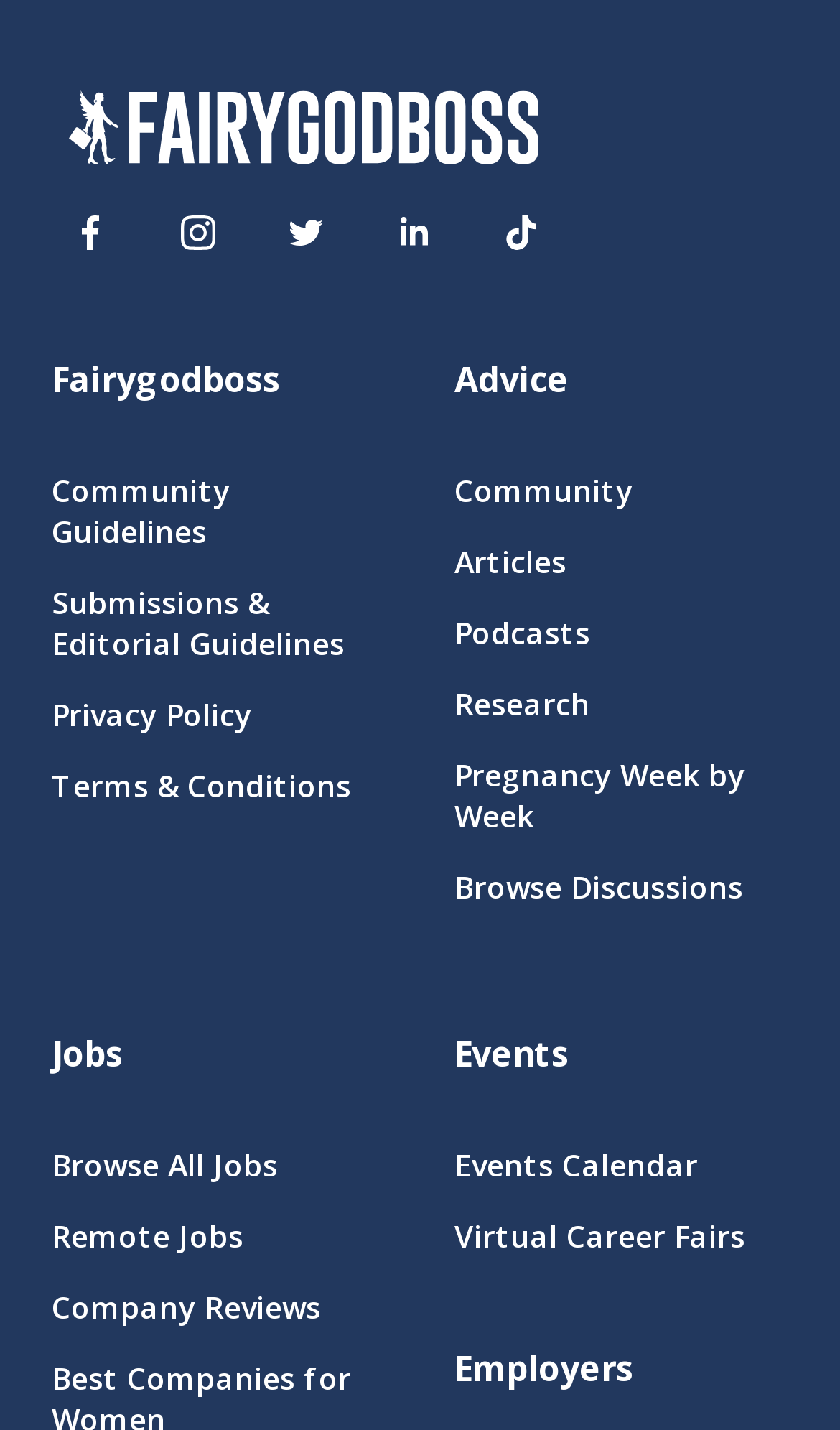Determine the bounding box of the UI component based on this description: "Community". The bounding box coordinates should be four float values between 0 and 1, i.e., [left, top, right, bottom].

[0.541, 0.328, 0.938, 0.357]